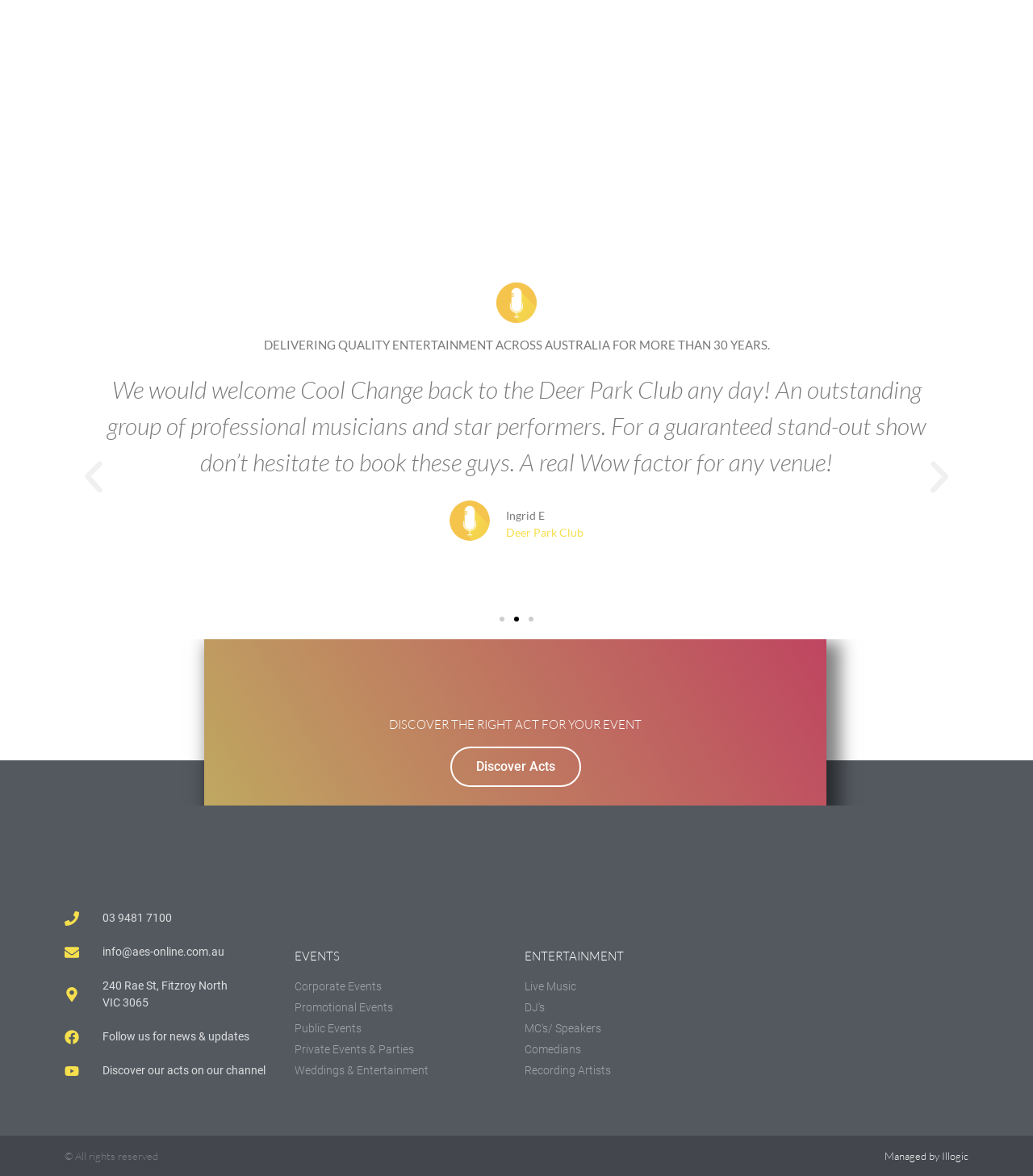Determine the bounding box coordinates of the element that should be clicked to execute the following command: "Read the post dated April 27, 2023".

None